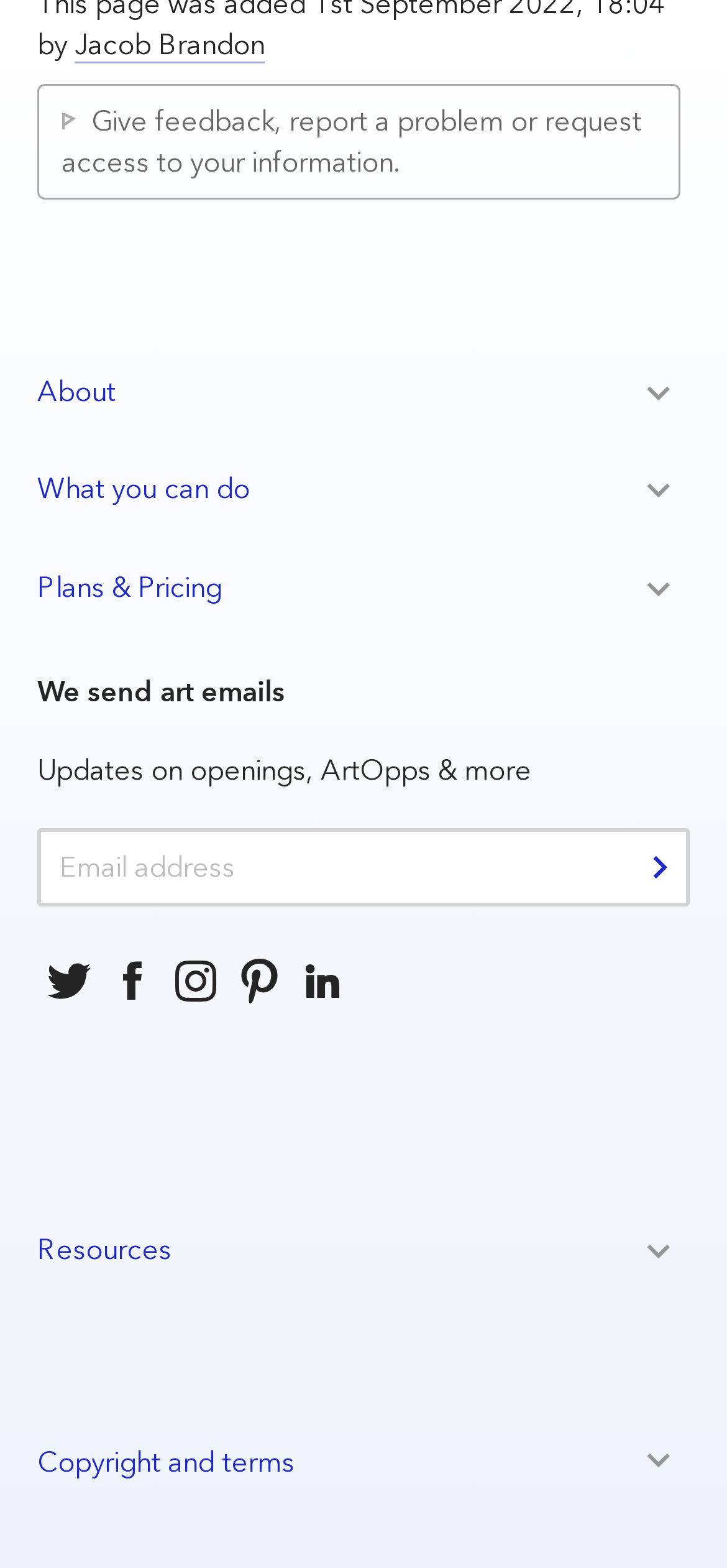Provide the bounding box coordinates, formatted as (top-left x, top-left y, bottom-right x, bottom-right y), with all values being floating point numbers between 0 and 1. Identify the bounding box of the UI element that matches the description: Follow us on: LinkedIn

[0.4, 0.605, 0.487, 0.646]